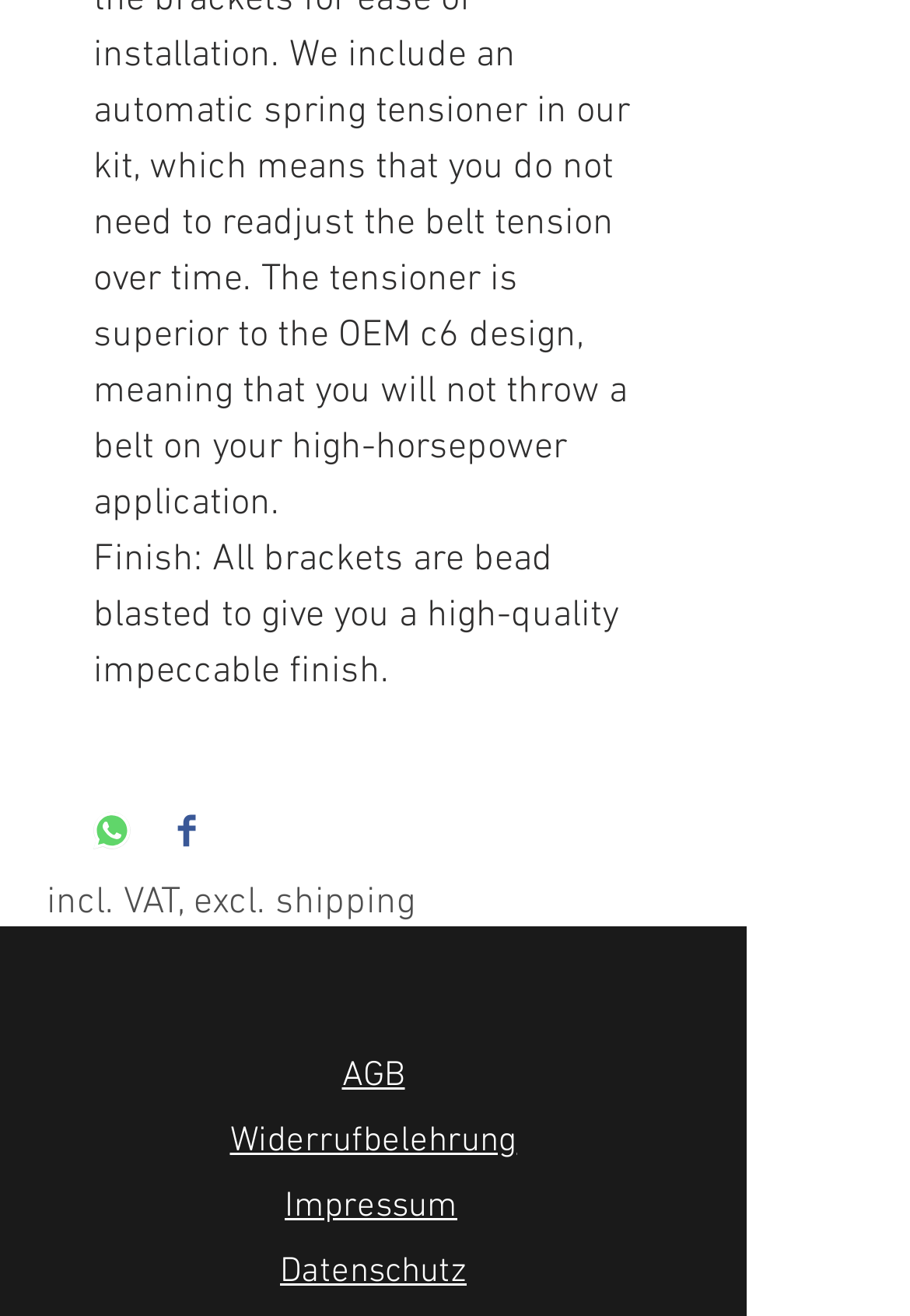Find and specify the bounding box coordinates that correspond to the clickable region for the instruction: "Share on Facebook".

[0.195, 0.616, 0.215, 0.65]